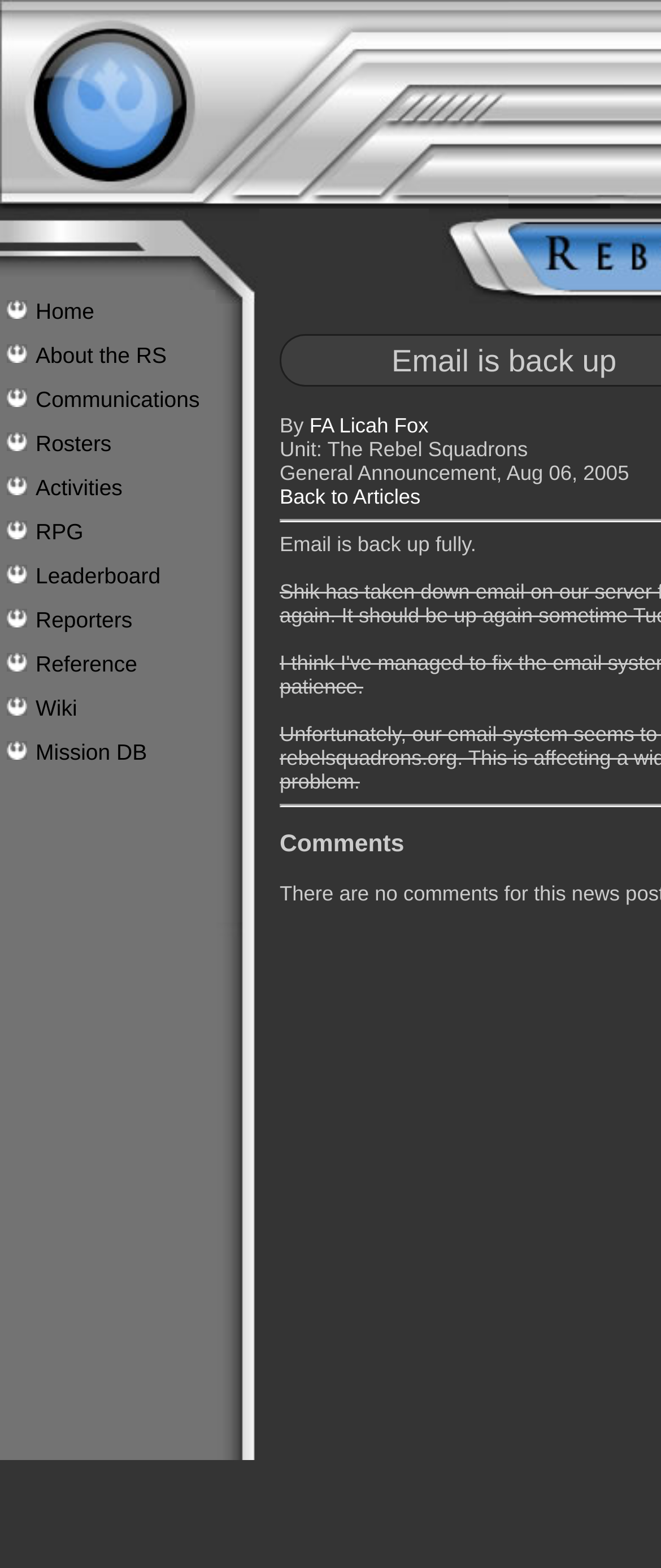Determine the bounding box coordinates for the UI element described. Format the coordinates as (top-left x, top-left y, bottom-right x, bottom-right y) and ensure all values are between 0 and 1. Element description: Rosters

[0.038, 0.269, 0.326, 0.297]